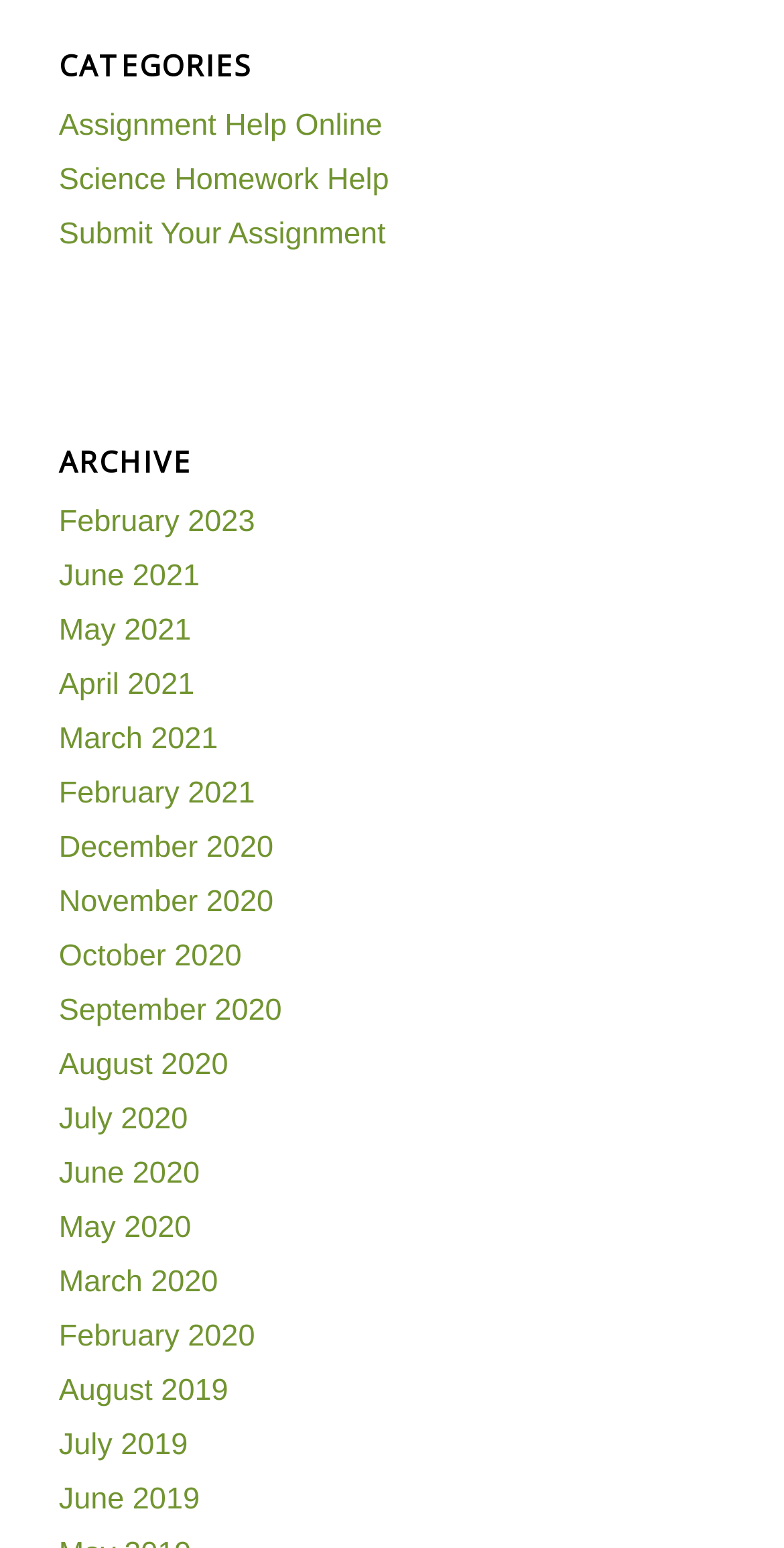Please locate the bounding box coordinates of the element's region that needs to be clicked to follow the instruction: "View February 2023 archive". The bounding box coordinates should be provided as four float numbers between 0 and 1, i.e., [left, top, right, bottom].

[0.075, 0.326, 0.325, 0.348]